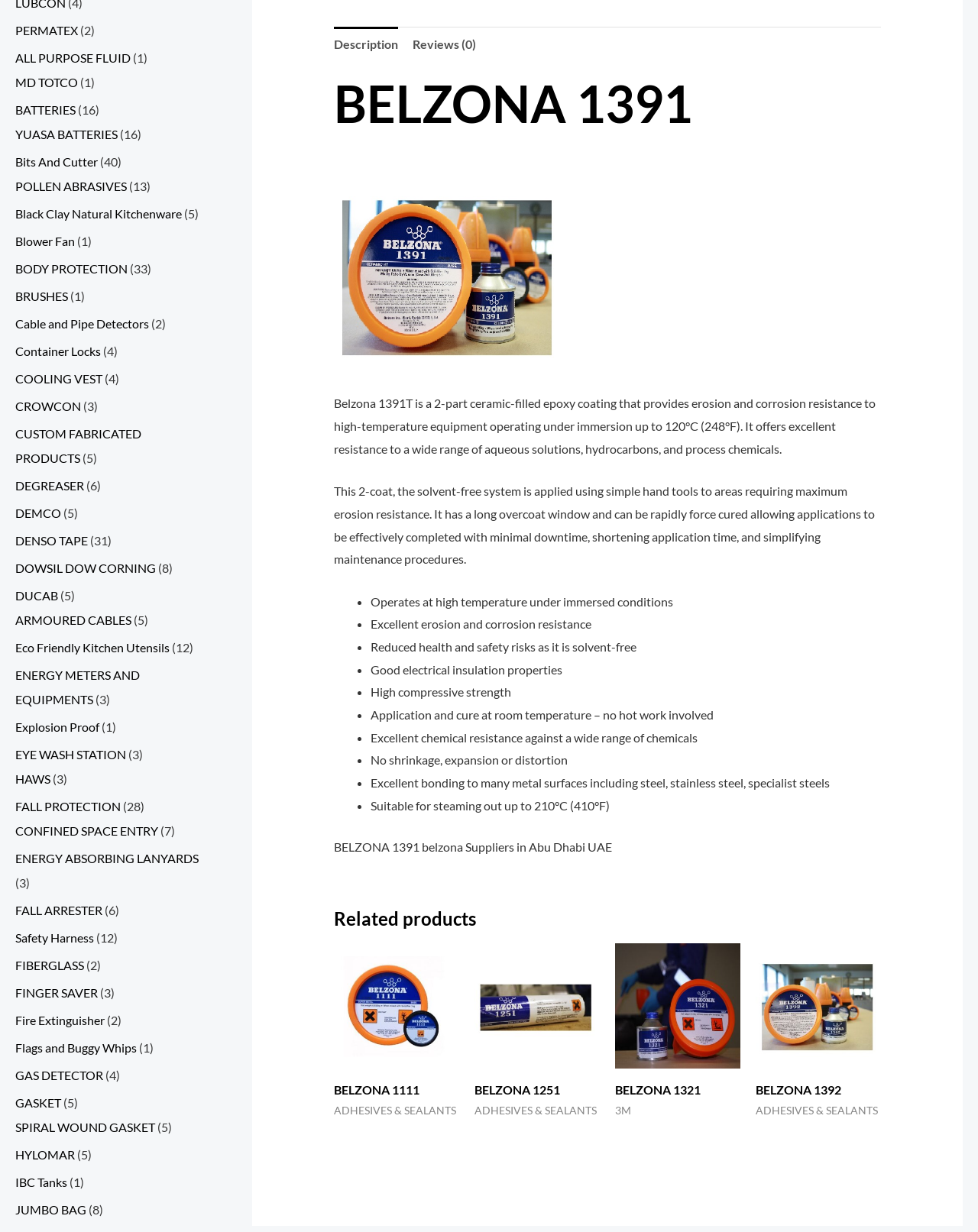Using the description "DENSO TAPE", locate and provide the bounding box of the UI element.

[0.016, 0.433, 0.09, 0.444]